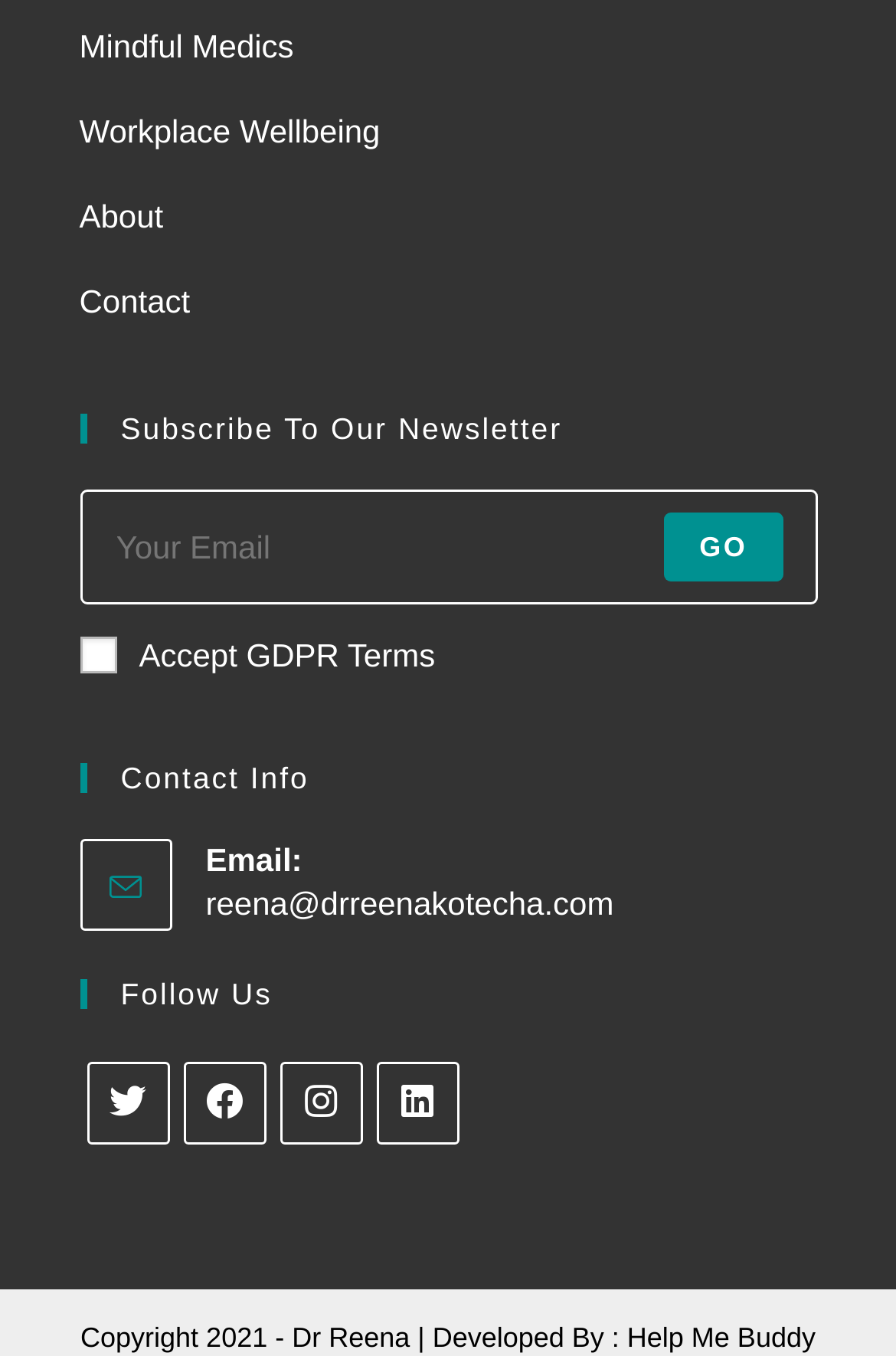Please find the bounding box coordinates of the element that needs to be clicked to perform the following instruction: "Contact Dr. Reena via email". The bounding box coordinates should be four float numbers between 0 and 1, represented as [left, top, right, bottom].

[0.229, 0.653, 0.685, 0.68]